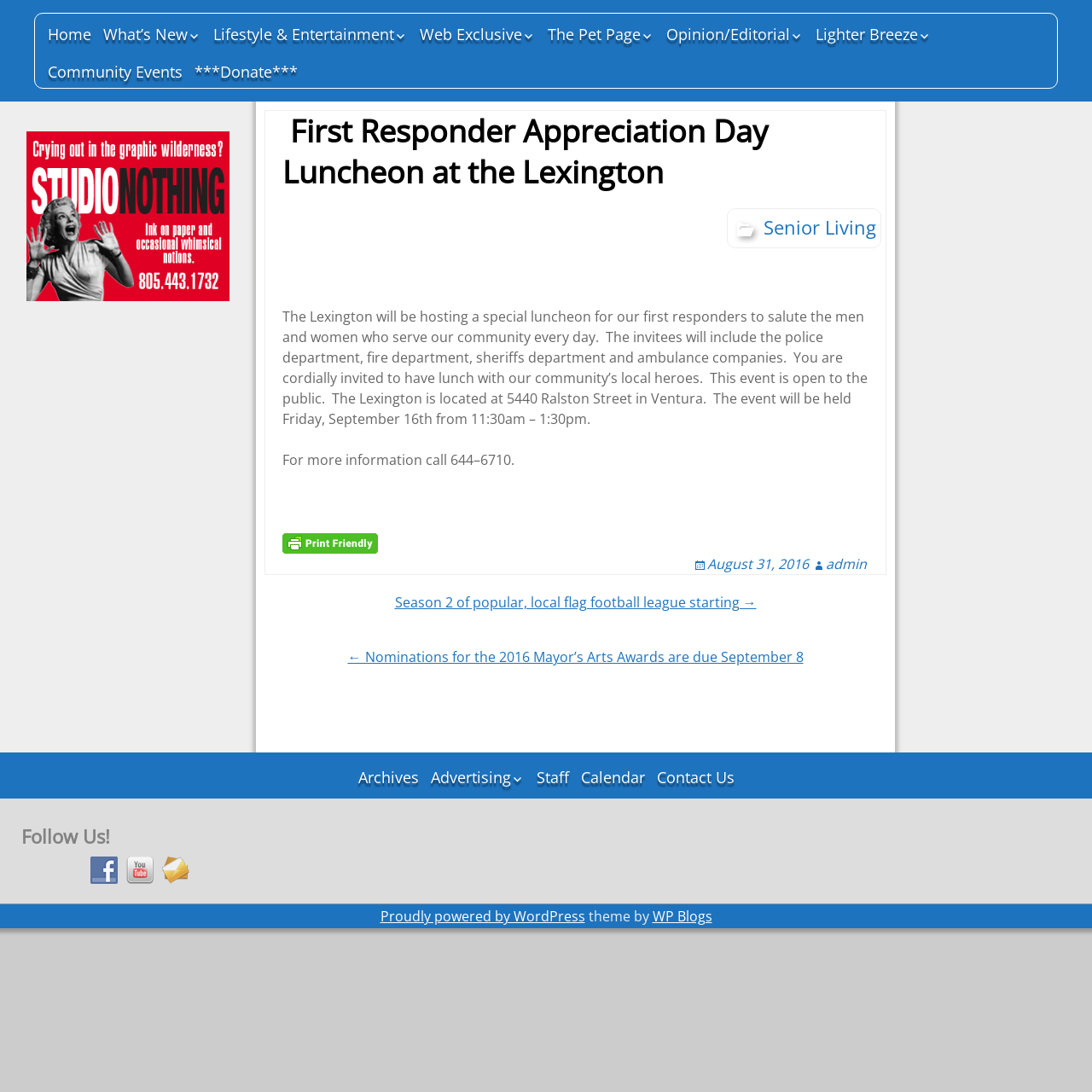Please determine the bounding box coordinates of the element's region to click for the following instruction: "Follow Us on Facebook".

[0.075, 0.79, 0.108, 0.804]